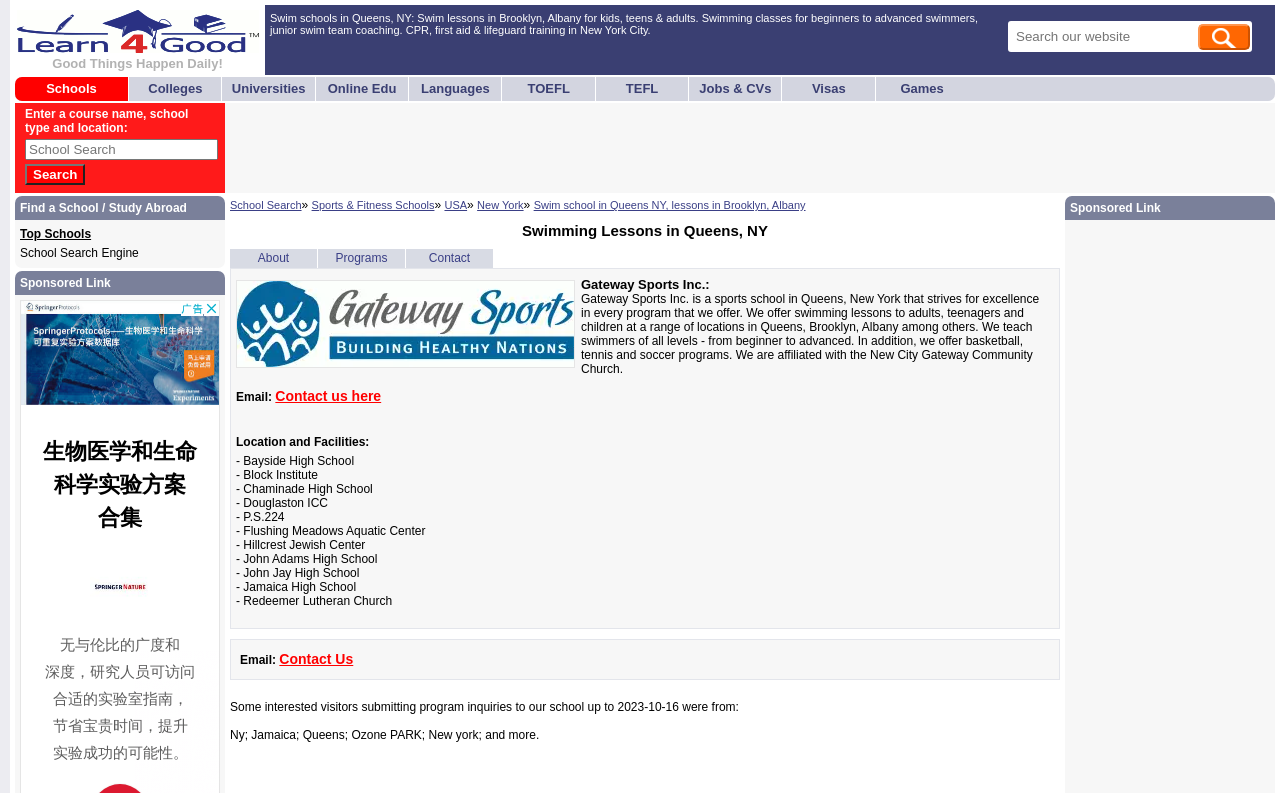Using the description "Contact us here", predict the bounding box of the relevant HTML element.

[0.215, 0.489, 0.298, 0.509]